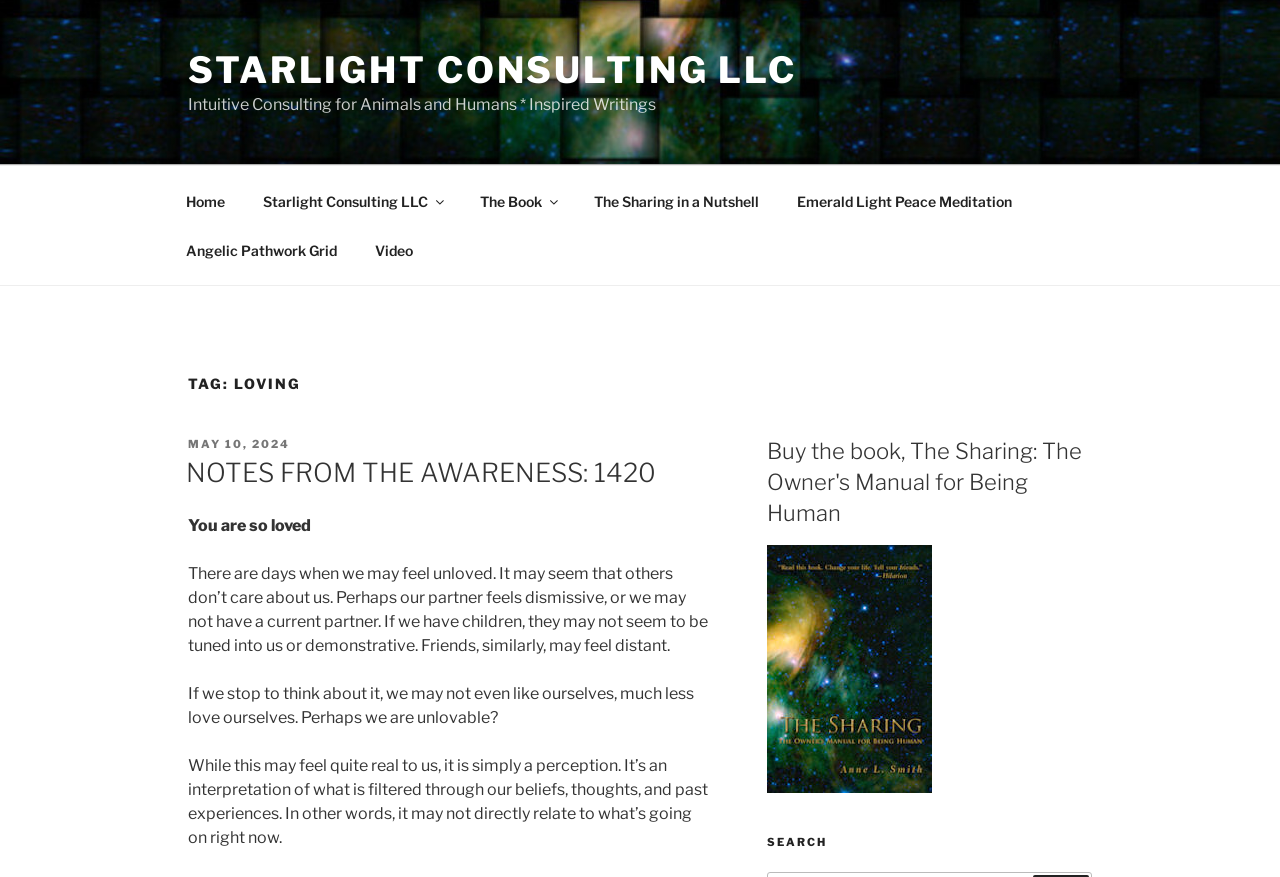Can you look at the image and give a comprehensive answer to the question:
What is the title of the book mentioned on the webpage?

The title of the book can be found in the heading element that says 'Buy the book, The Sharing: The Owner's Manual for Being Human'.